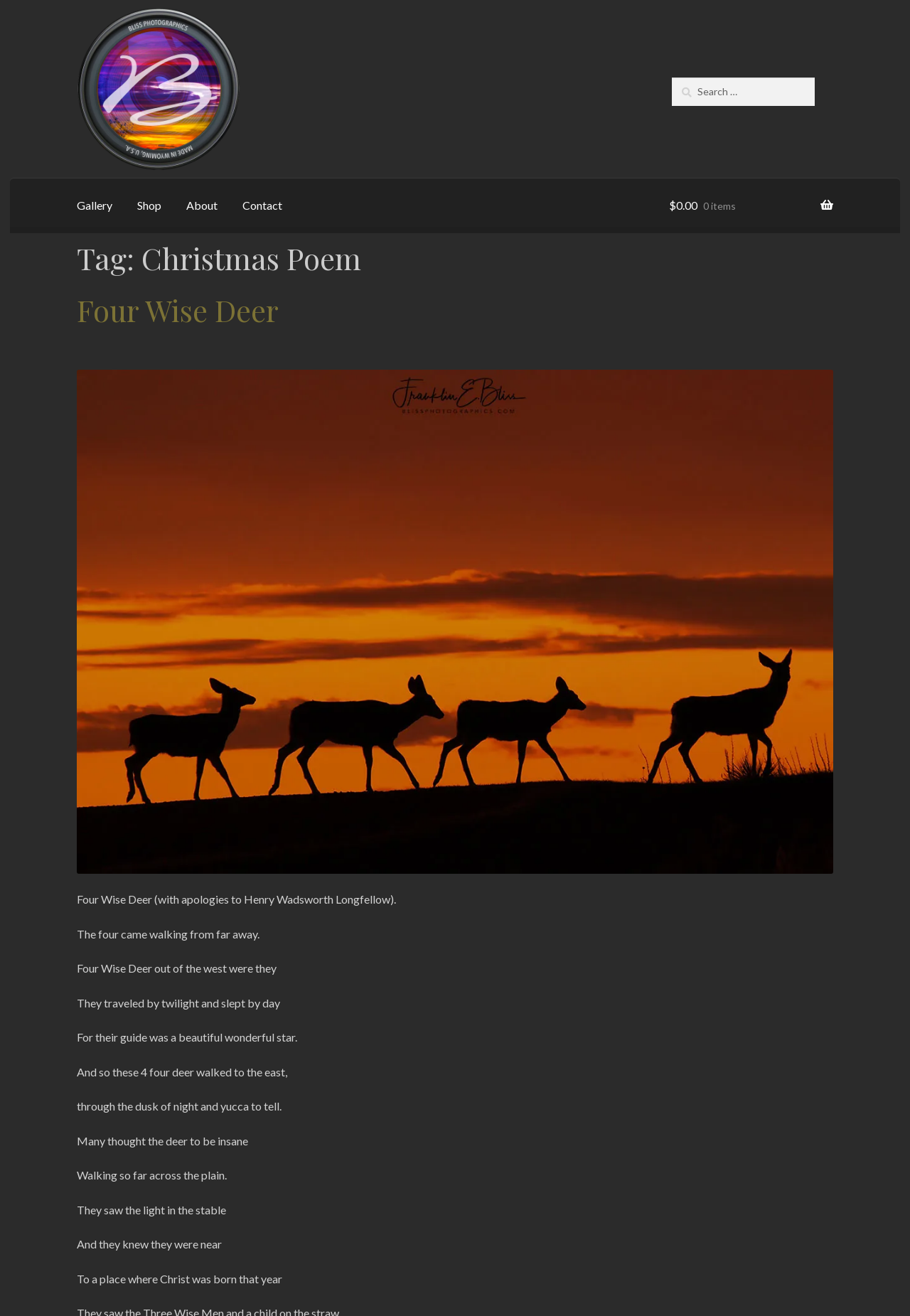Review the image closely and give a comprehensive answer to the question: What is the navigation menu item that comes after 'Gallery'?

I found the navigation menu item that comes after 'Gallery' by looking at the links in the navigation menu, and I found that the next item is 'Shop'.